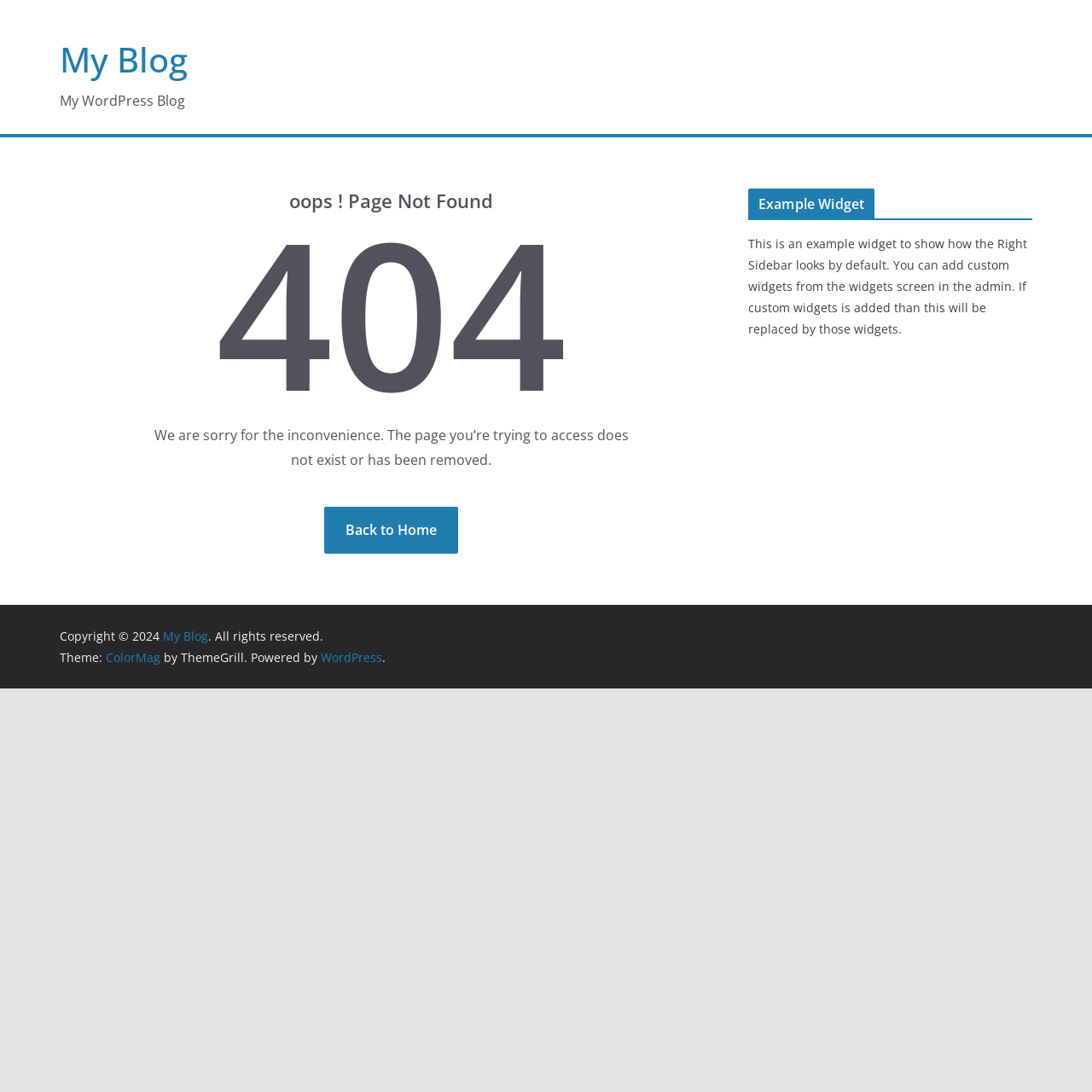Bounding box coordinates are specified in the format (top-left x, top-left y, bottom-right x, bottom-right y). All values are floating point numbers bounded between 0 and 1. Please provide the bounding box coordinate of the region this sentence describes: Back to Home

[0.297, 0.464, 0.42, 0.507]